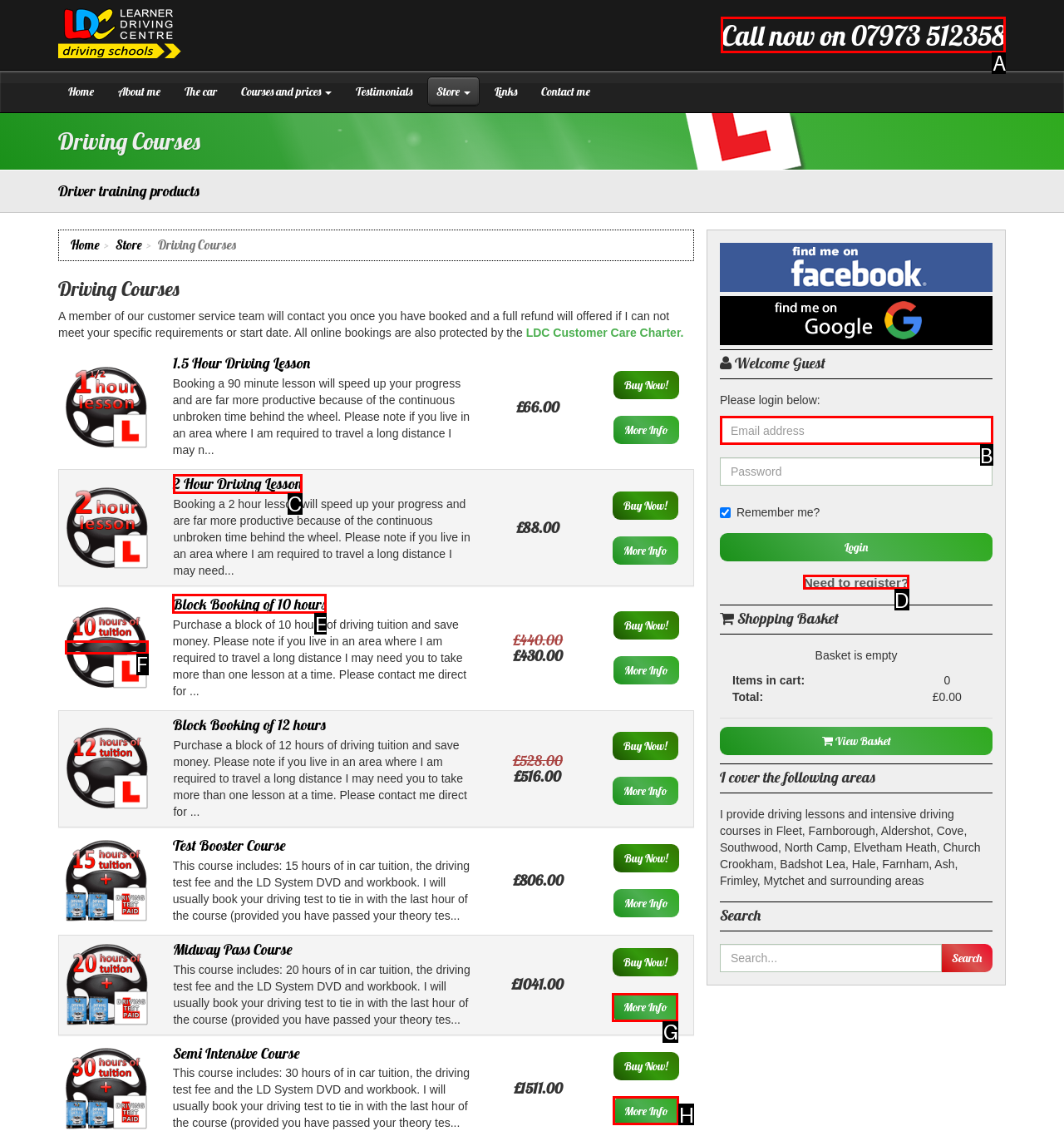Identify the letter of the option that should be selected to accomplish the following task: Call the phone number. Provide the letter directly.

A